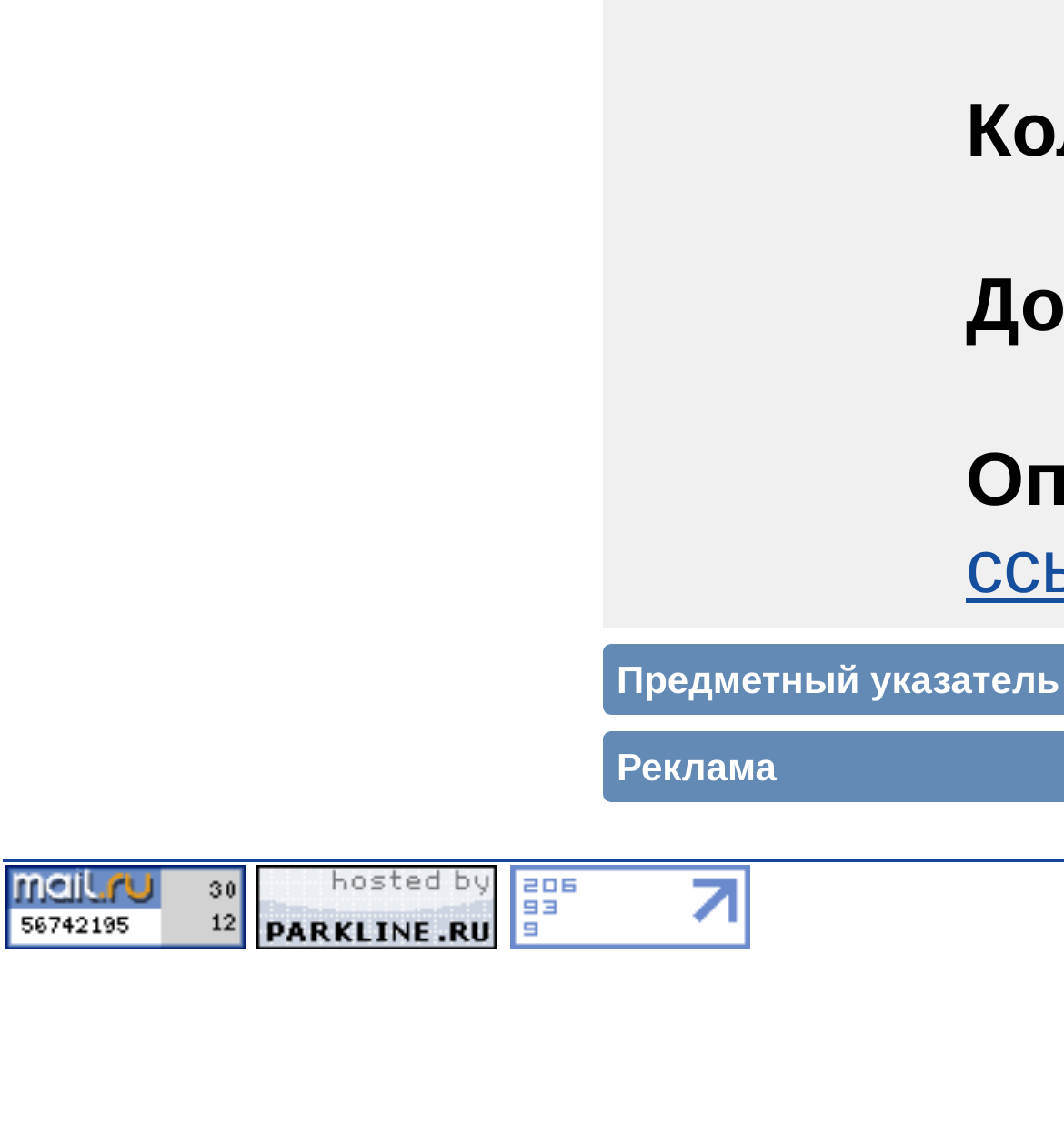Based on the element description alt="@Mail.ru", identify the bounding box coordinates for the UI element. The coordinates should be in the format (top-left x, top-left y, bottom-right x, bottom-right y) and within the 0 to 1 range.

[0.005, 0.805, 0.231, 0.846]